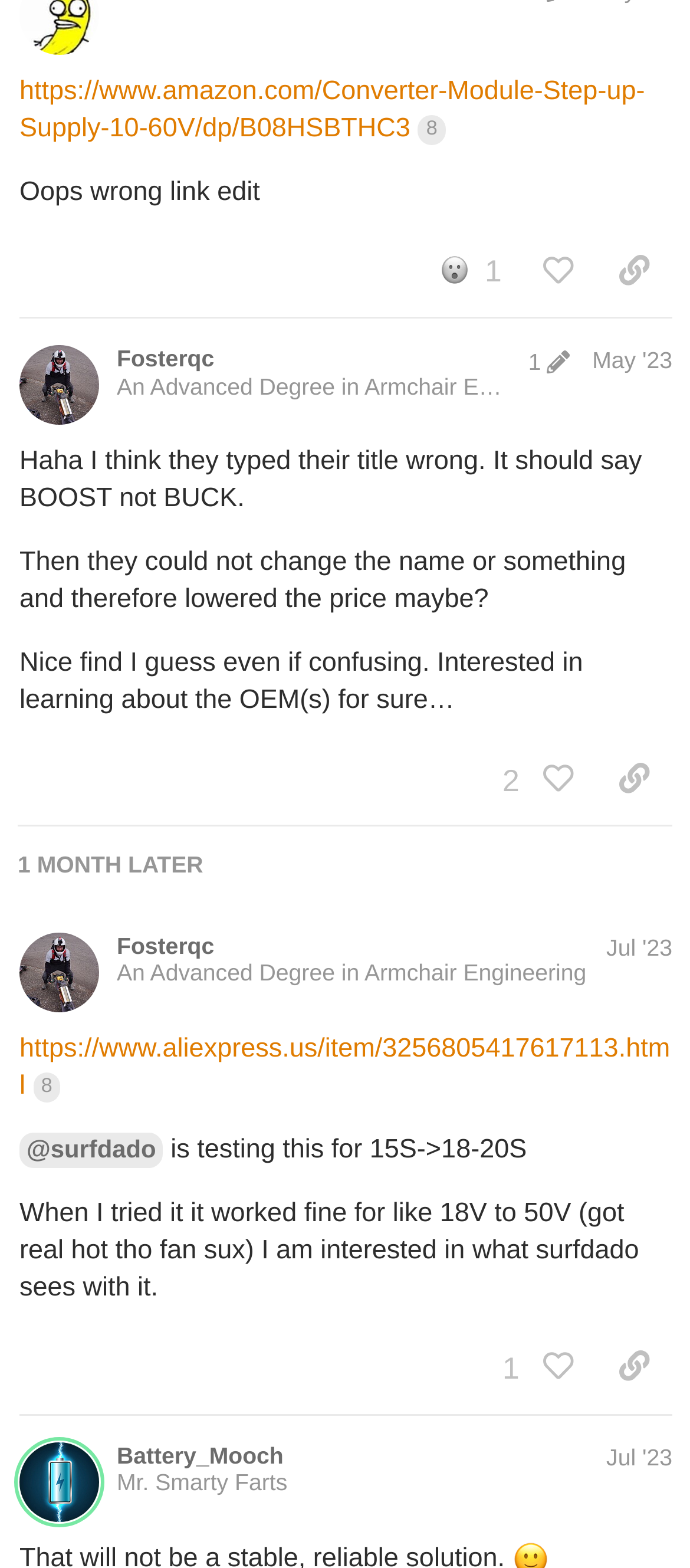Determine the bounding box coordinates of the clickable region to carry out the instruction: "Click the share button of post #5".

[0.864, 0.85, 0.974, 0.892]